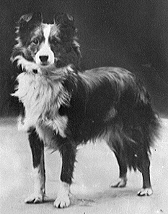What is the notable ancestor of the Shetland Sheepdog?
Look at the screenshot and respond with a single word or phrase.

Chestnut Sweet Lady